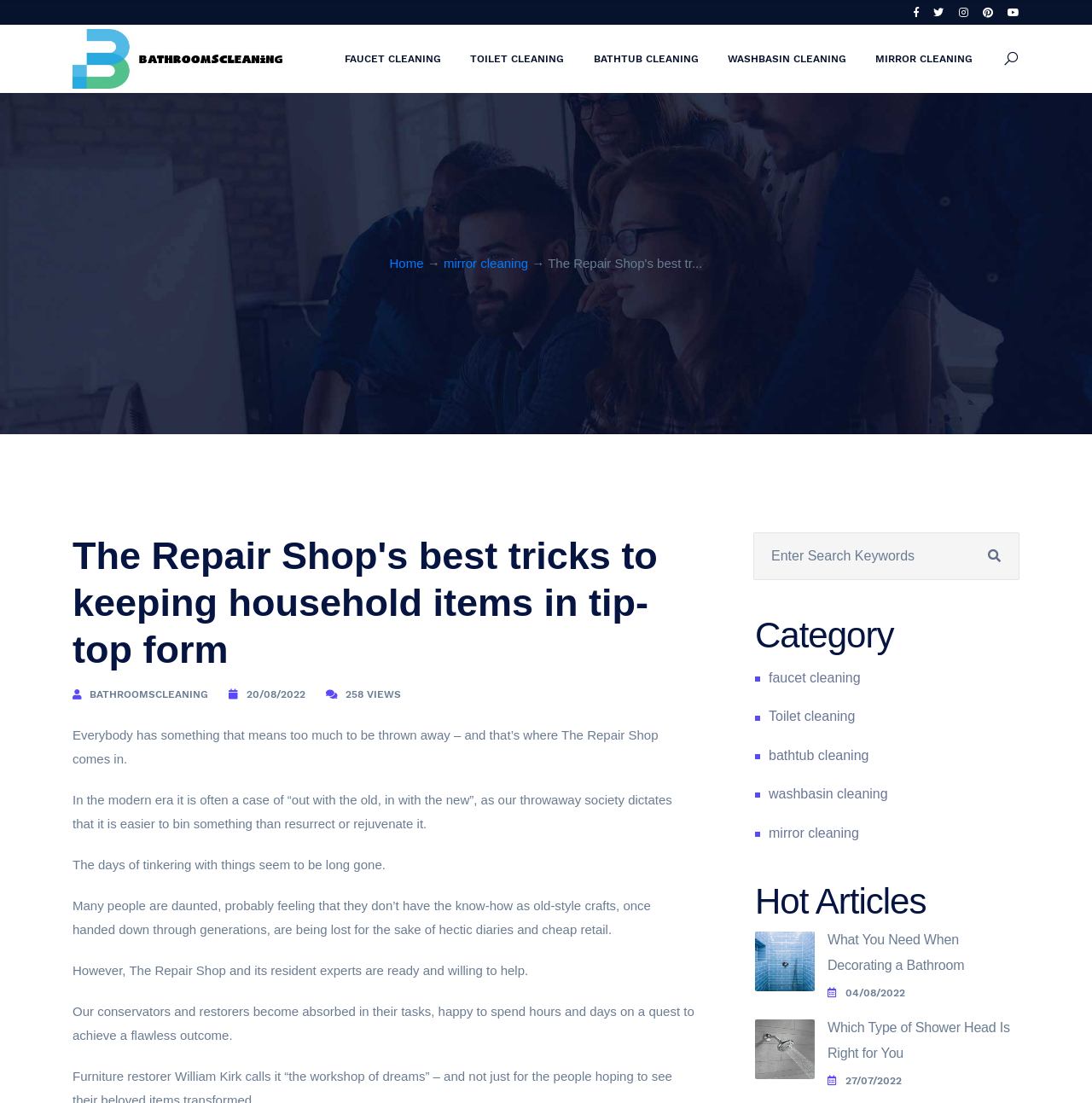Detail the various sections and features of the webpage.

This webpage is about "The Repair Shop's best tricks to keeping household items in tip-top form" with a focus on bathroom cleaning. At the top, there is a heading with the title of the webpage, accompanied by a link and an image with the same title. Below this, there are five links to specific bathroom cleaning topics: faucet, toilet, bathtub, washbasin, and mirror cleaning.

On the left side, there is a navigation menu with a link to "Home" and a arrow symbol pointing to the right. Next to it, there is a link to "mirror cleaning". 

In the main content area, there are several paragraphs of text that introduce the concept of The Repair Shop and its mission to help people repair and restore household items instead of throwing them away. The text explains that many people feel daunted by the task of repairing things and that old-style crafts are being lost.

Below the introductory text, there is a search bar with a textbox and a search button. Next to it, there is a category section with links to the same bathroom cleaning topics as above. 

Further down, there is a "Hot Articles" section with two articles: "What You Need When Decorating a Bathroom" and "Which Type of Shower Head Is Right for You". Each article has an image, a heading, and a link to the article, along with the date it was published.